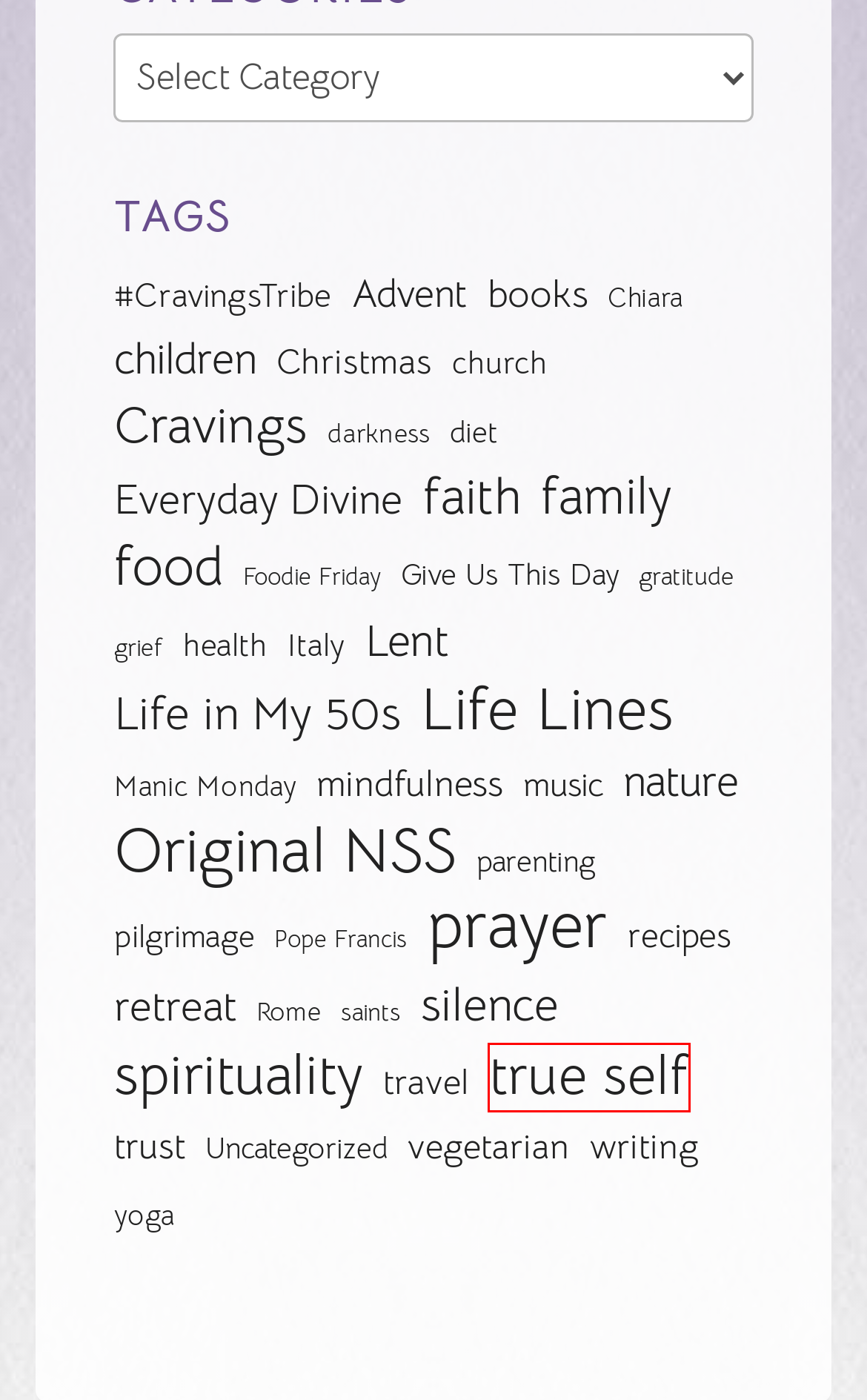You are provided with a screenshot of a webpage that has a red bounding box highlighting a UI element. Choose the most accurate webpage description that matches the new webpage after clicking the highlighted element. Here are your choices:
A. Everyday Divine Archives – Not Strictly Spiritual
B. prayer Archives – Not Strictly Spiritual
C. gratitude Archives – Not Strictly Spiritual
D. true self Archives – Not Strictly Spiritual
E. Rome Archives – Not Strictly Spiritual
F. health Archives – Not Strictly Spiritual
G. recipes Archives – Not Strictly Spiritual
H. mindfulness Archives – Not Strictly Spiritual

D